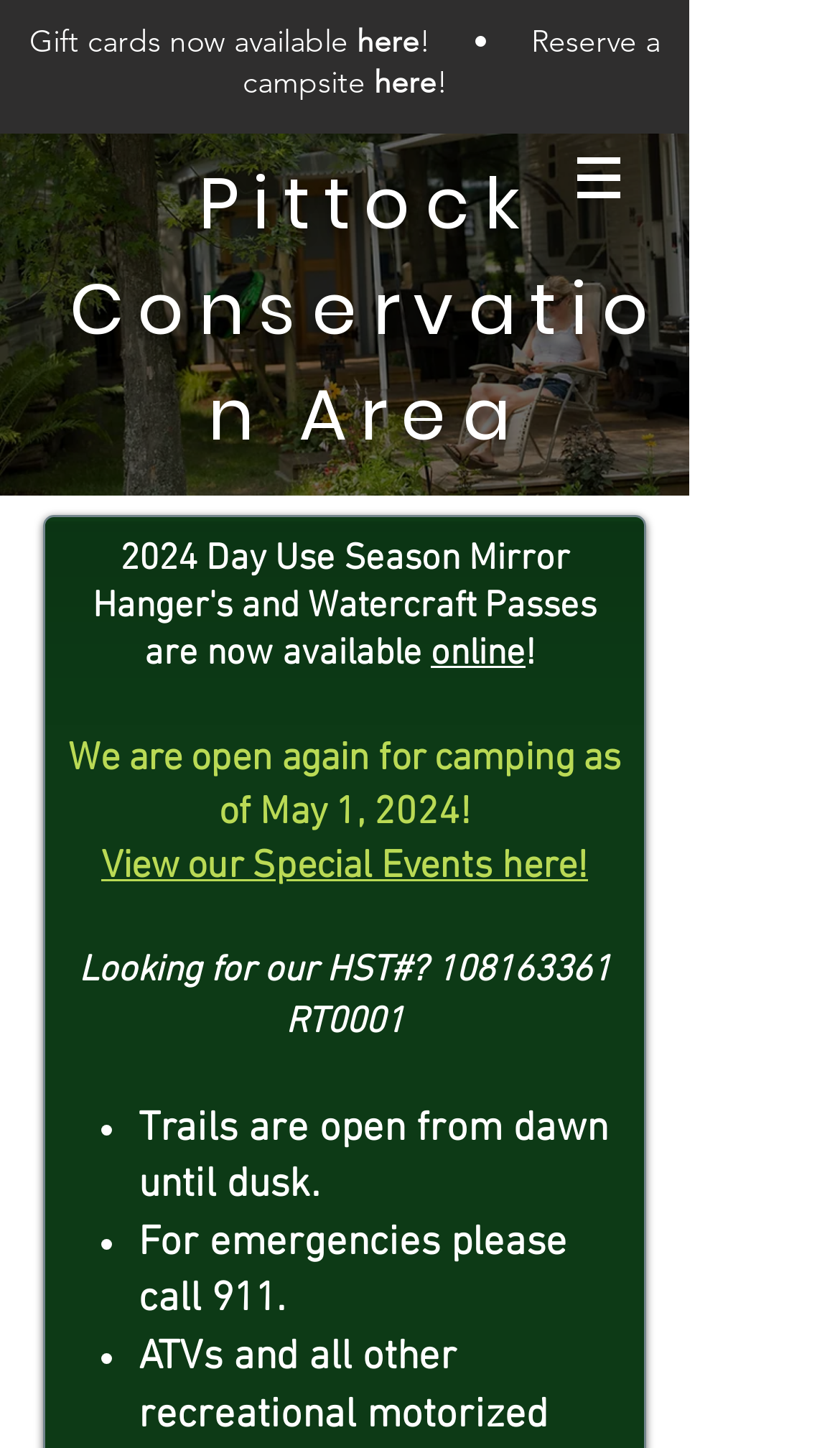Utilize the details in the image to thoroughly answer the following question: What is the HST number?

I found the answer by looking at the link element with the text '108163361' which is mentioned as the HST number on the webpage.